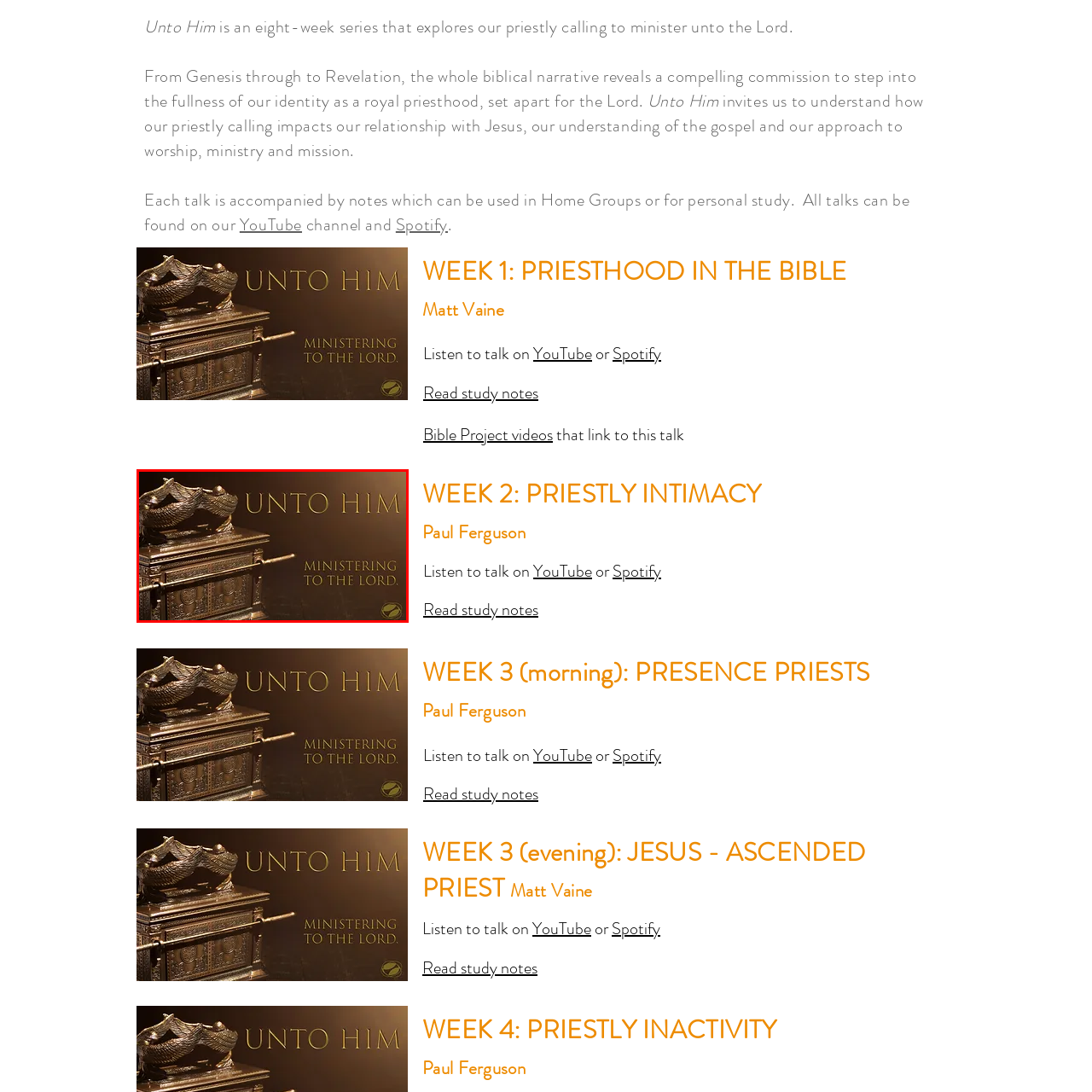Give a detailed account of the picture within the red bounded area.

The image titled "Unto Him" features a beautifully crafted depiction of the Ark of the Covenant, showcasing intricate details and symbolic representations. The Ark is adorned with two majestic cherubim whose wings extend protectively over the sacred chest, creating a sense of reverence and divine presence. On the right side of the image, the text "MINISTERING TO THE LORD." is elegantly set against a warm, gradient background that enhances the feeling of holiness and worship.

This visual serves as a compelling introduction to an eight-week series exploring the theme of priesthood and our calling to minister to God. The series invites participants to delve deeper into their identity as part of a royal priesthood and understand the significance of their relationship with Jesus, worship, ministry, and mission. Each week offers insights rooted in biblical narratives, emphasizing the transformative nature of this divine calling.